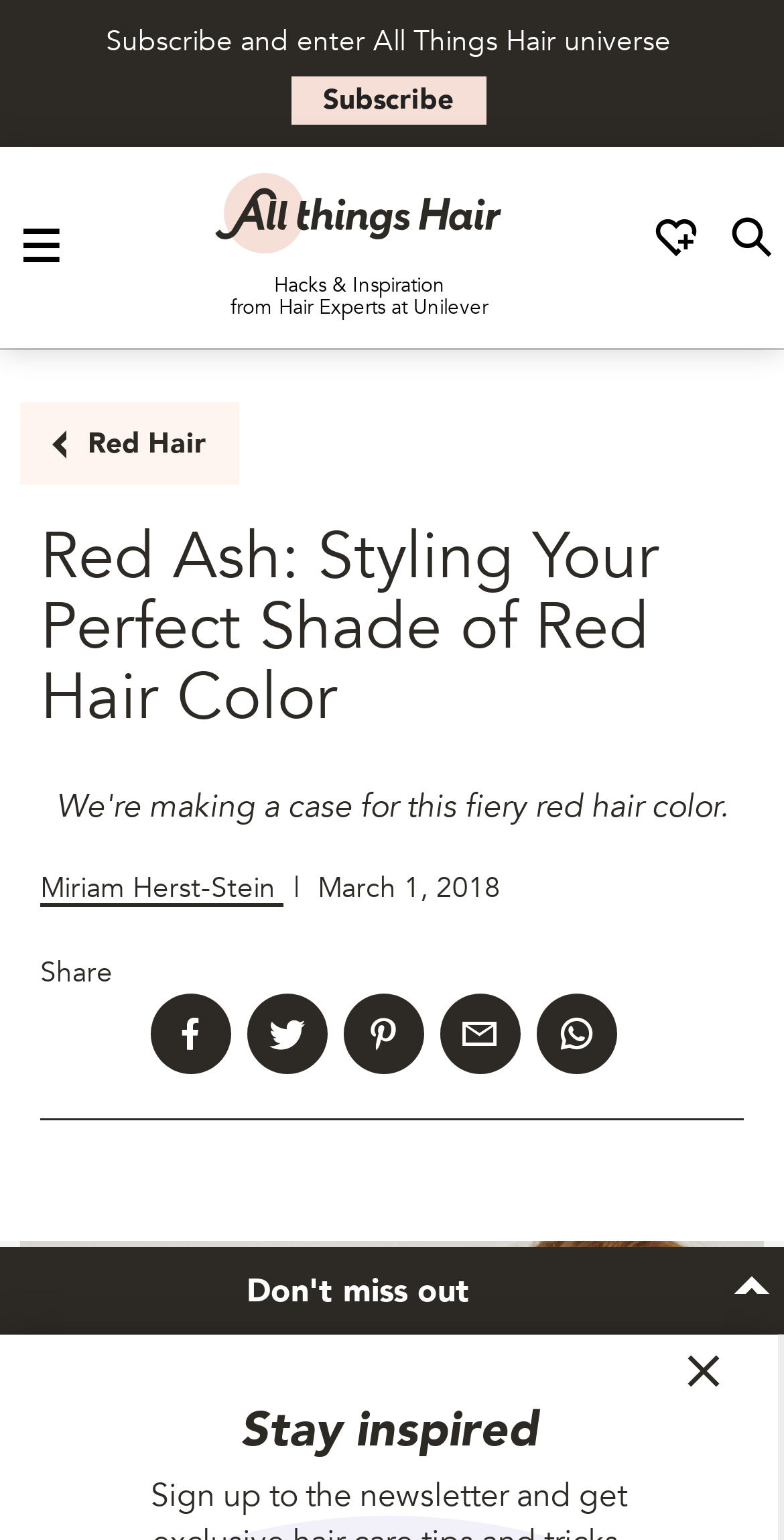Locate the bounding box of the UI element described by: "insurance" in the given webpage screenshot.

None